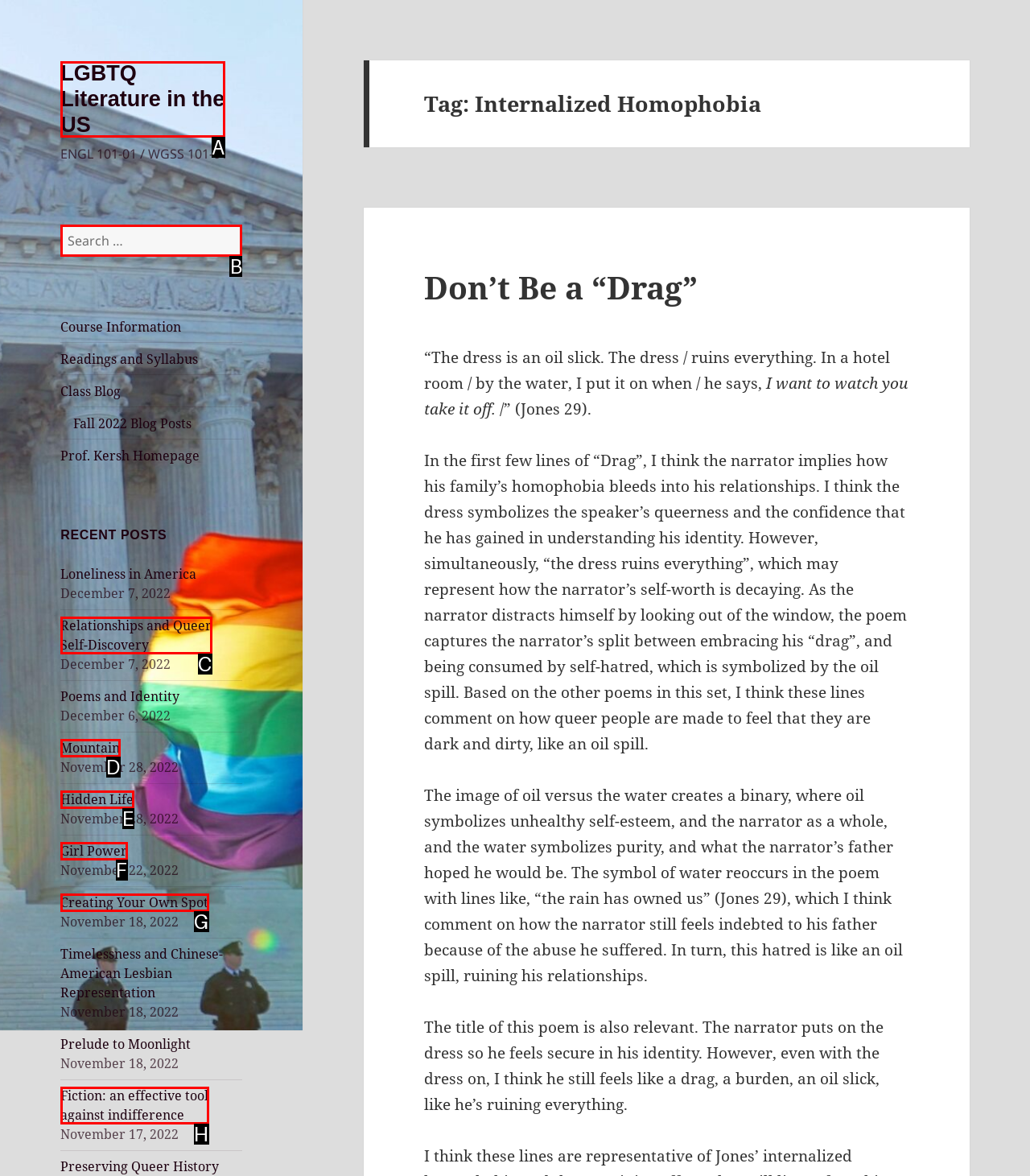Select the appropriate HTML element that needs to be clicked to execute the following task: Check 'ABOUT'. Respond with the letter of the option.

None